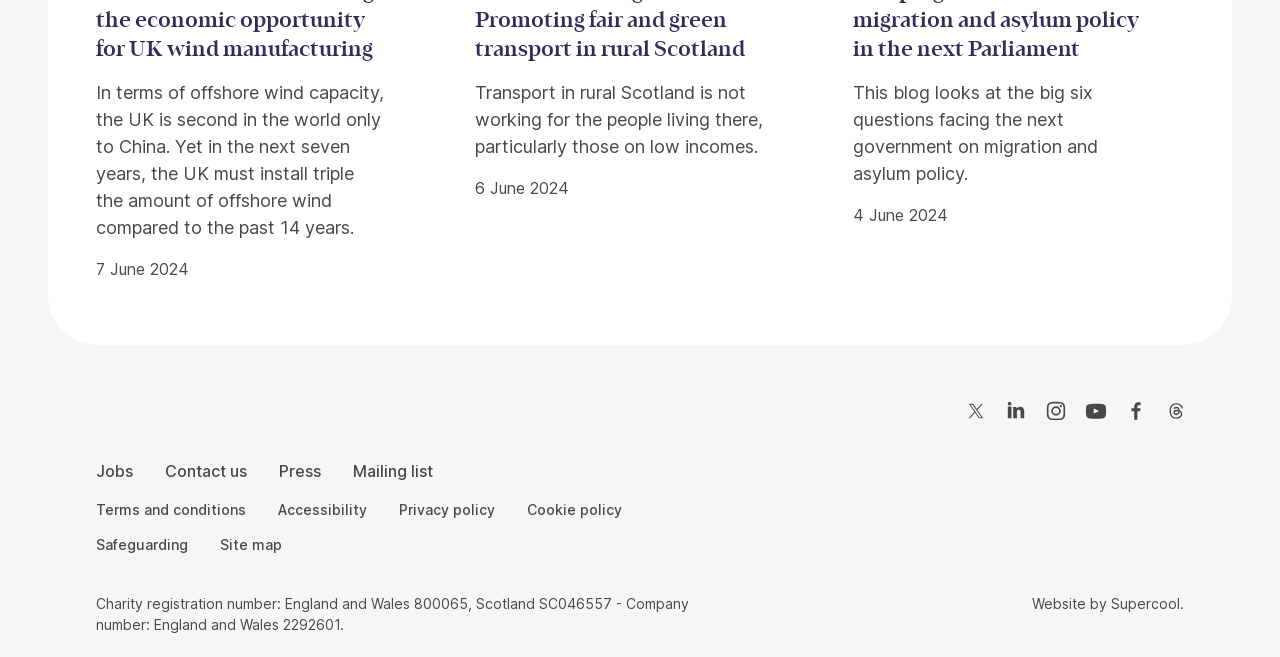Please provide the bounding box coordinates for the element that needs to be clicked to perform the instruction: "Visit Supercool website". The coordinates must consist of four float numbers between 0 and 1, formatted as [left, top, right, bottom].

[0.868, 0.905, 0.922, 0.931]